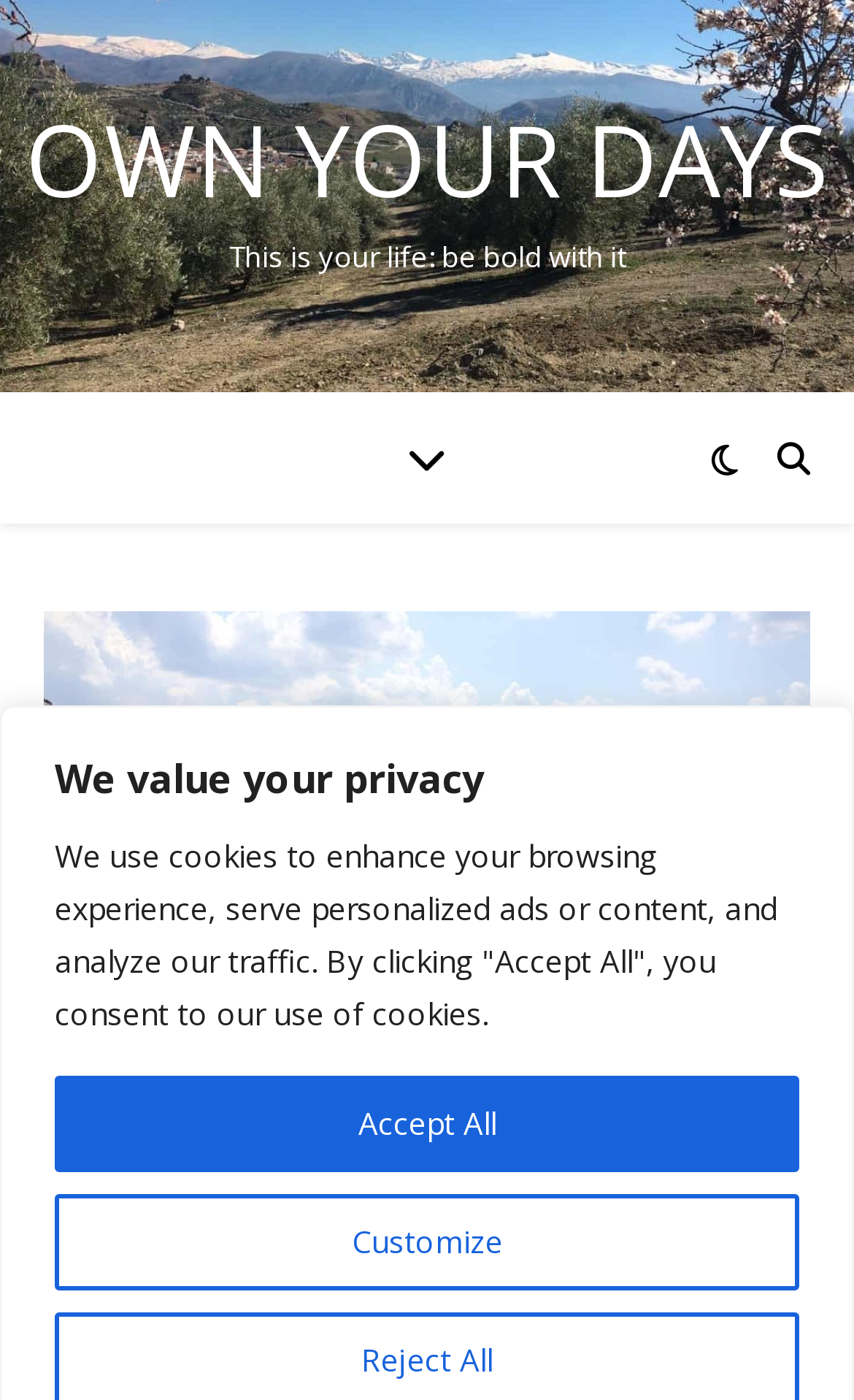What is the purpose of the buttons at the bottom?
Utilize the image to construct a detailed and well-explained answer.

I determined the answer by looking at the buttons 'Customize' and 'Accept All' at the bottom of the webpage, which are typically used to manage cookie settings. The heading 'We value your privacy' above the buttons also suggests that they are related to privacy and cookie settings.